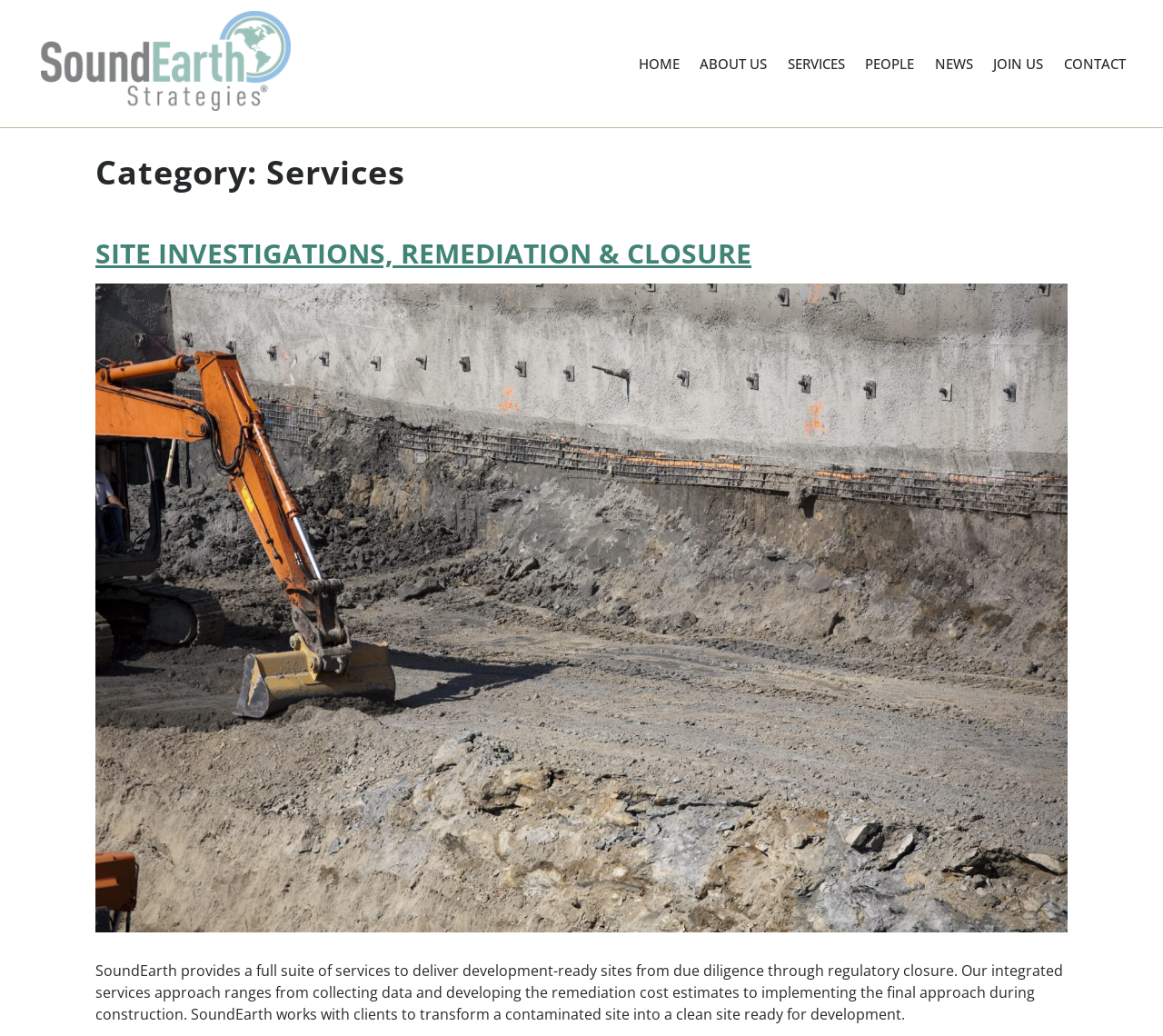How many navigation links are there?
Refer to the image and offer an in-depth and detailed answer to the question.

There are 7 navigation links, namely 'HOME', 'ABOUT US', 'SERVICES', 'PEOPLE', 'NEWS', 'JOIN US', and 'CONTACT', which are arranged horizontally at the top of the webpage.